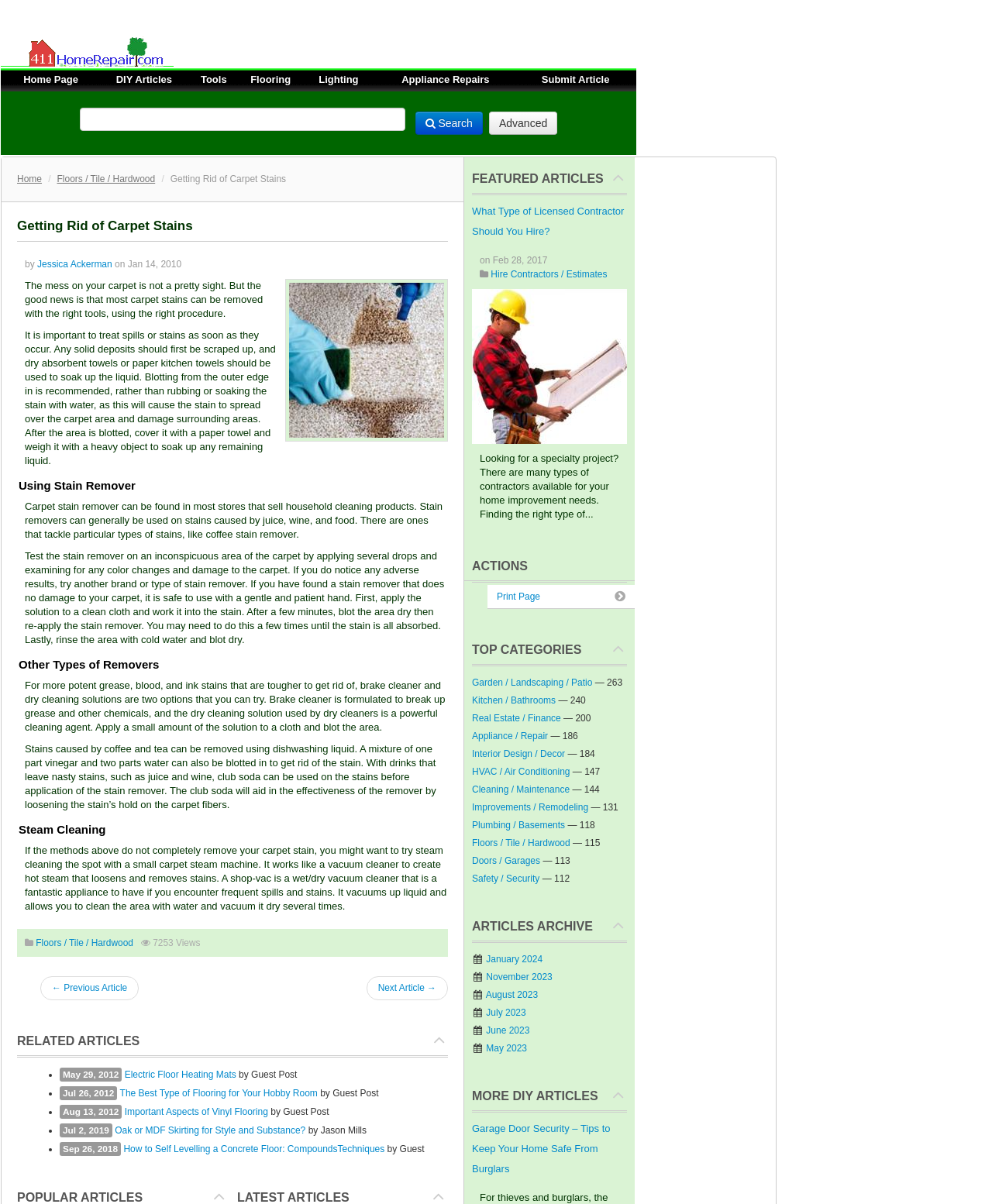From the element description Search, predict the bounding box coordinates of the UI element. The coordinates must be specified in the format (top-left x, top-left y, bottom-right x, bottom-right y) and should be within the 0 to 1 range.

[0.418, 0.093, 0.487, 0.112]